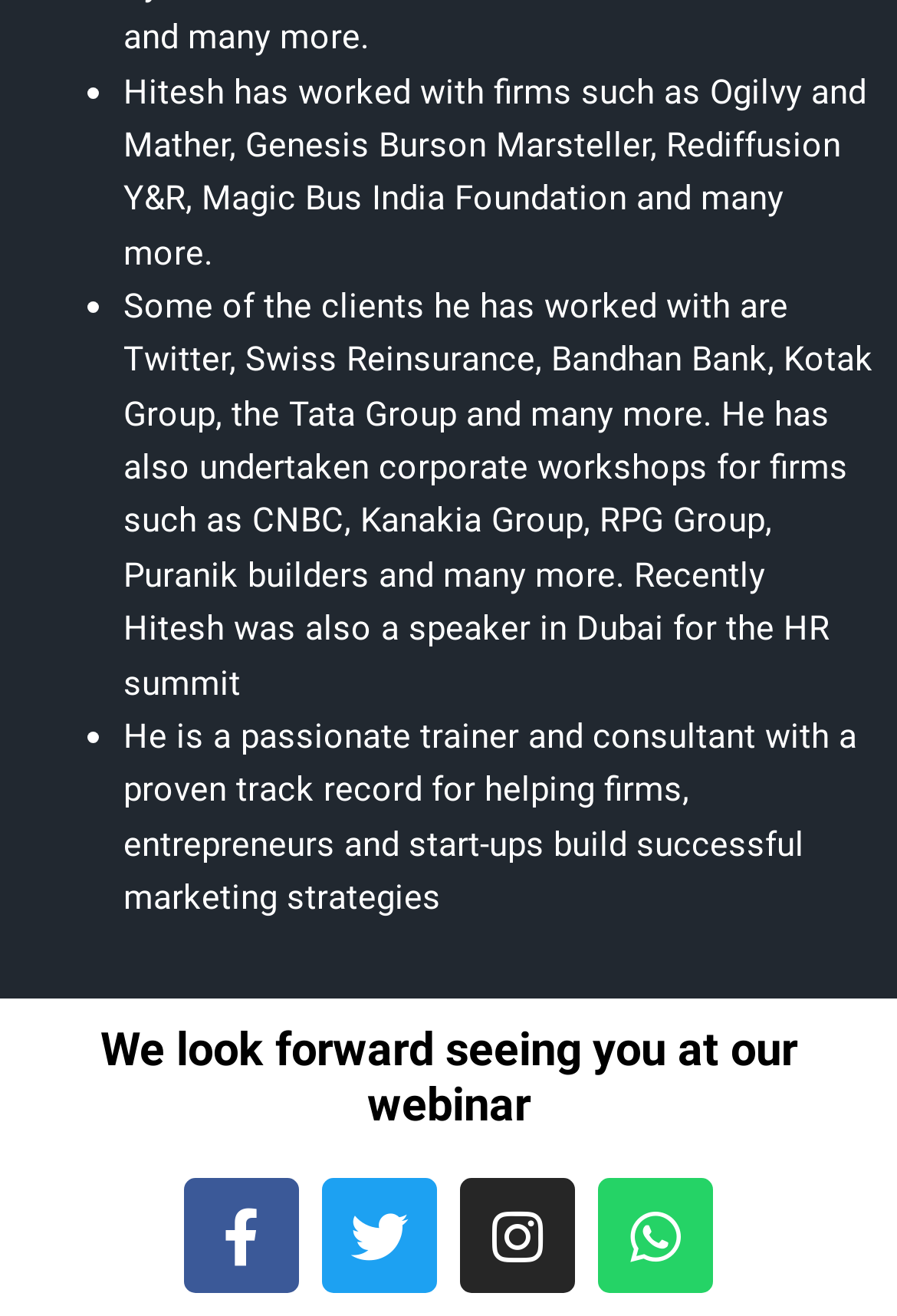Respond with a single word or phrase for the following question: 
What is the topic of the upcoming event?

webinar